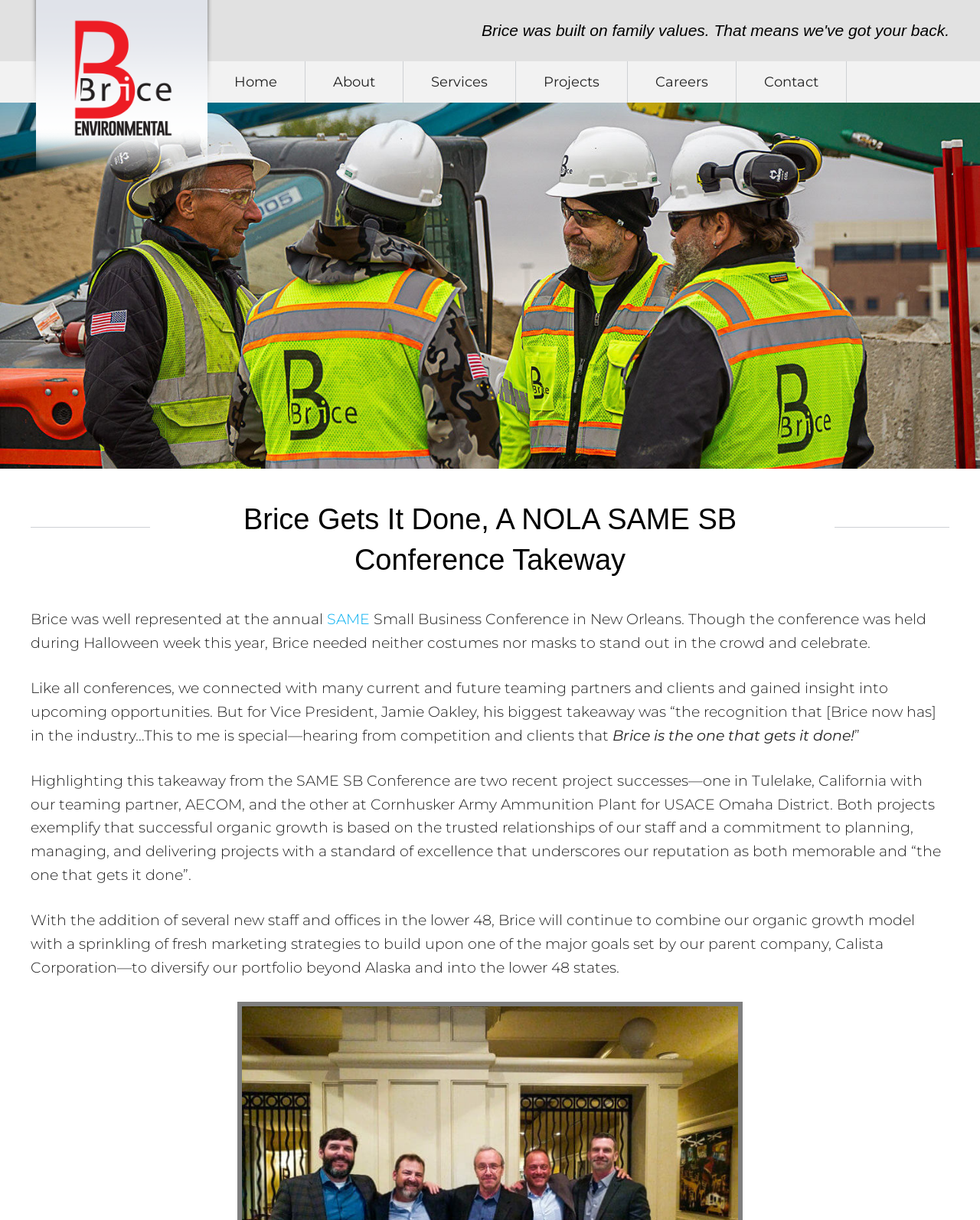Give a short answer using one word or phrase for the question:
What is the location of the project with AECOM?

Tulelake, California